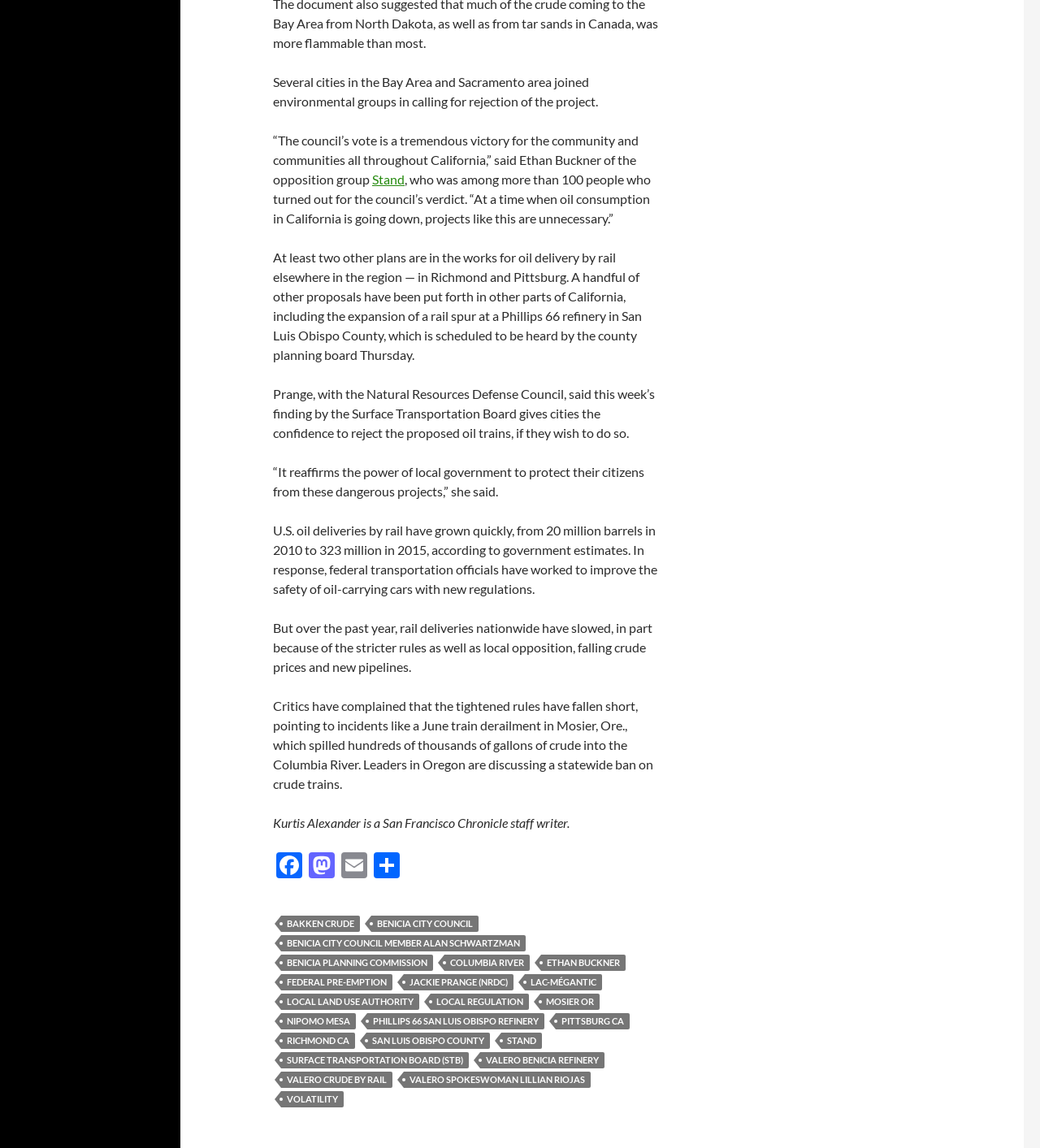Please provide a short answer using a single word or phrase for the question:
What is the location of the Phillips 66 refinery mentioned in the article?

San Luis Obispo County